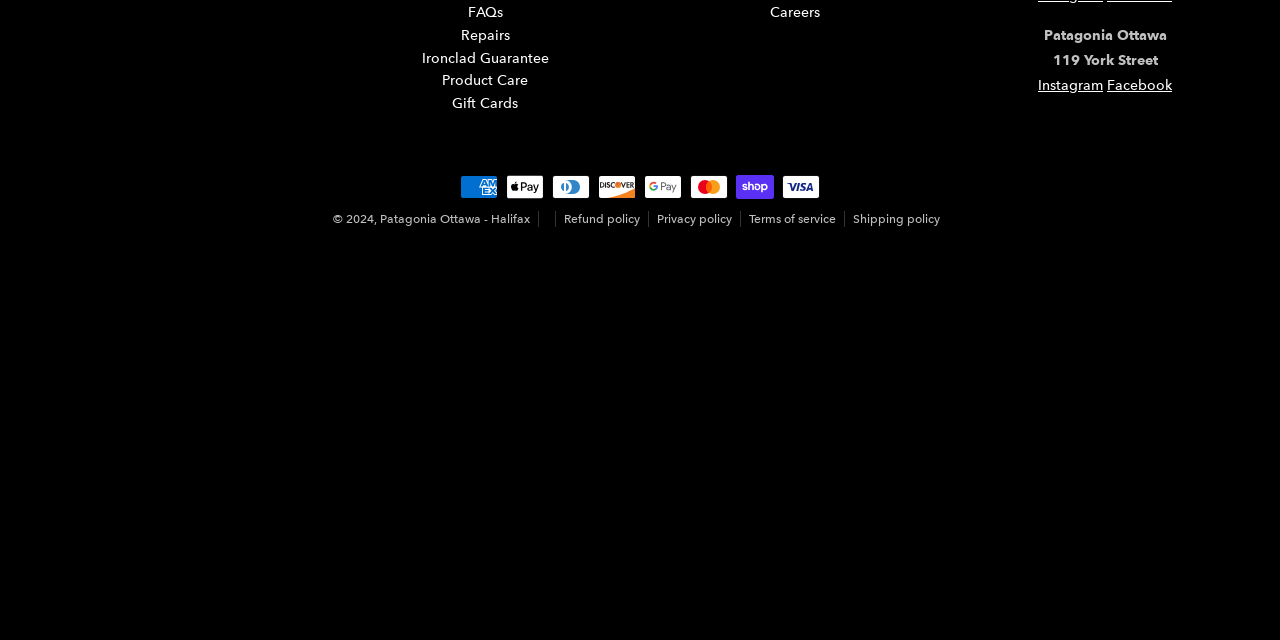Predict the bounding box of the UI element based on the description: "Repairs". The coordinates should be four float numbers between 0 and 1, formatted as [left, top, right, bottom].

[0.36, 0.041, 0.398, 0.069]